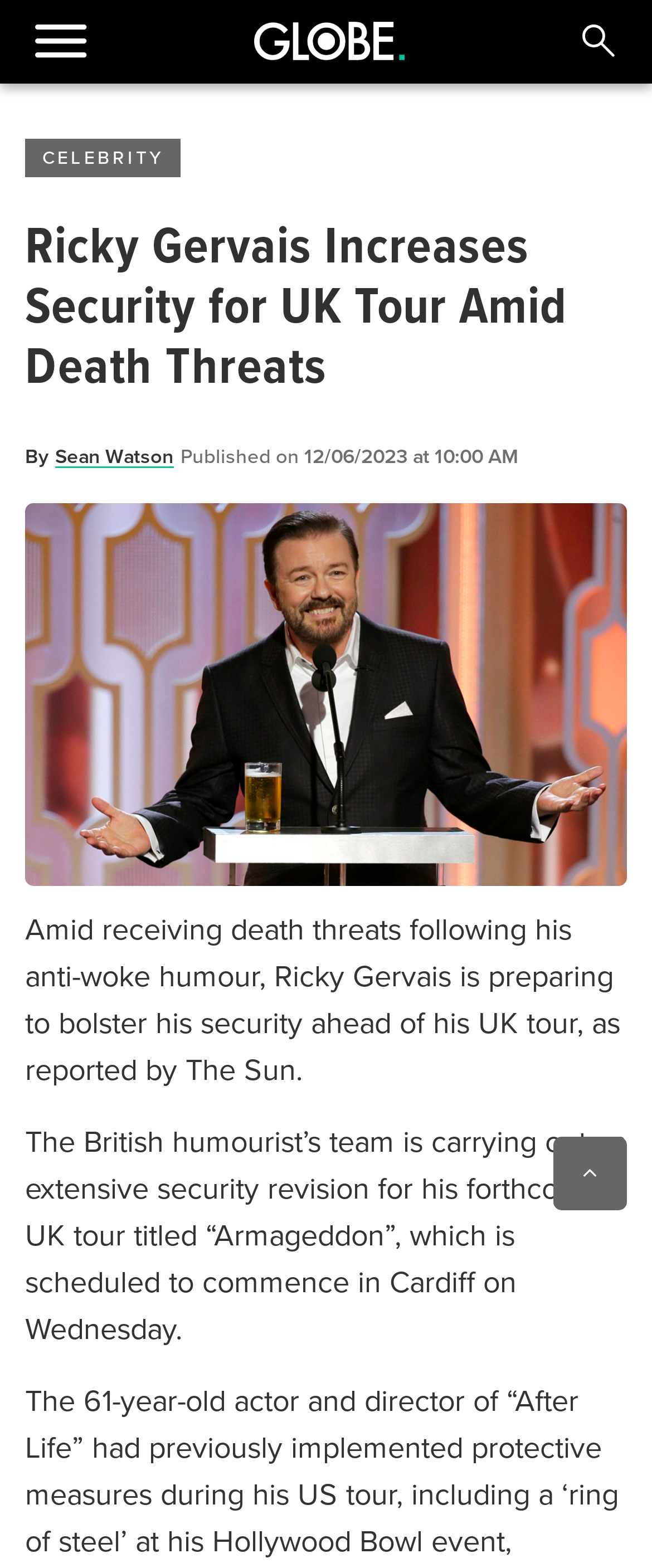Who is the author of the article?
Refer to the image and give a detailed response to the question.

I found the author's name by looking at the text 'By' followed by a link with the text 'Sean Watson', which indicates that Sean Watson is the author of the article.